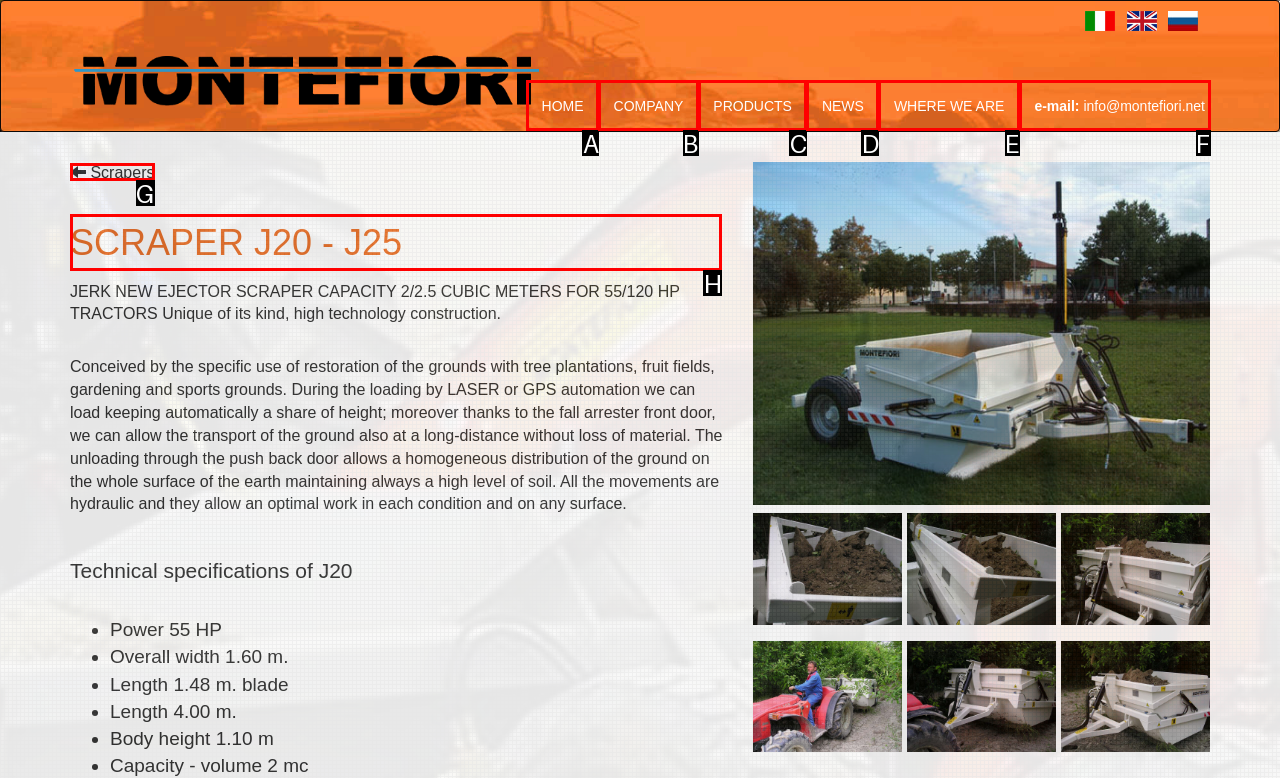Please indicate which HTML element to click in order to fulfill the following task: View scraper J20-J25 details Respond with the letter of the chosen option.

H